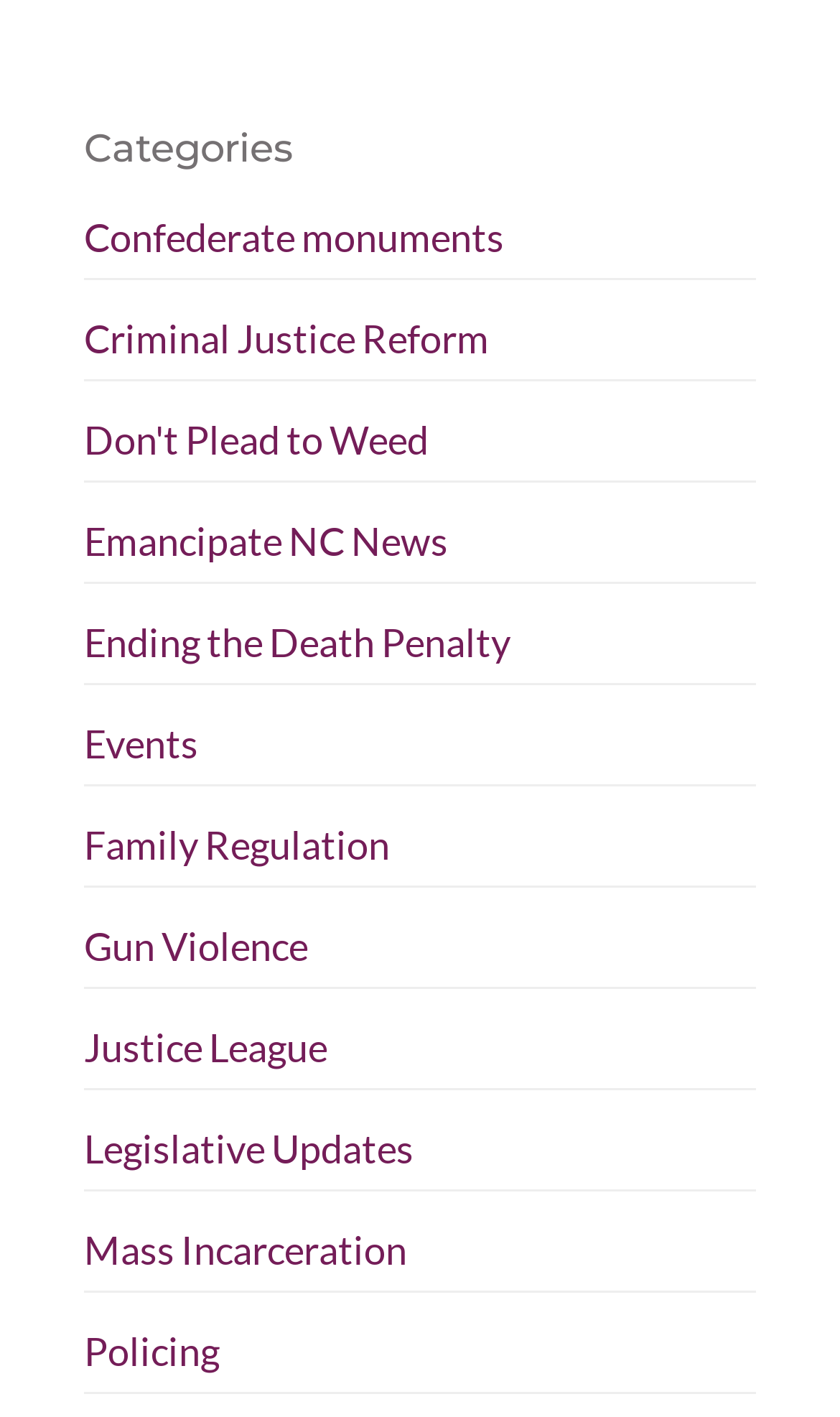What is the first category listed?
By examining the image, provide a one-word or phrase answer.

Confederate monuments